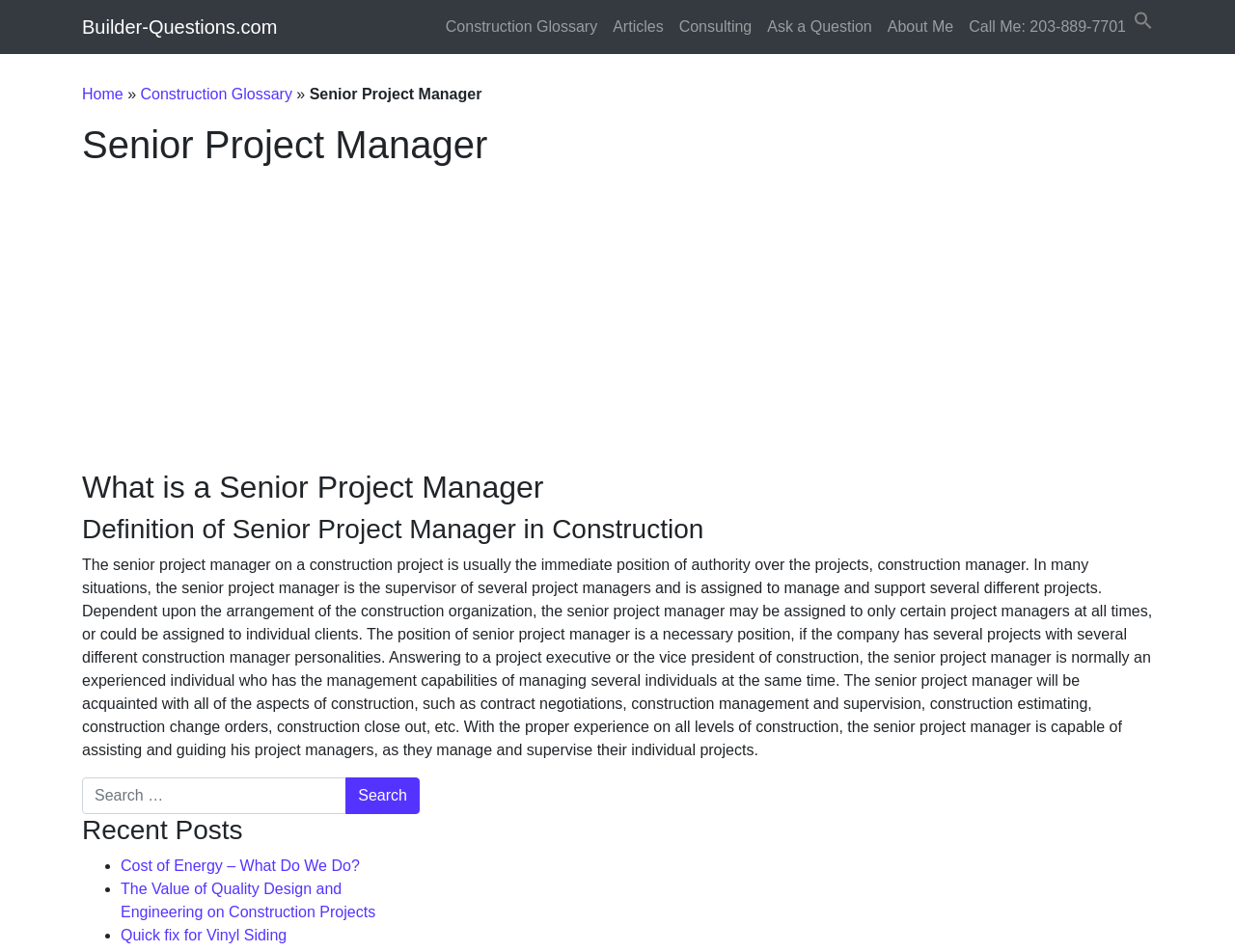Could you find the bounding box coordinates of the clickable area to complete this instruction: "Learn about 'What is VBS?'"?

None